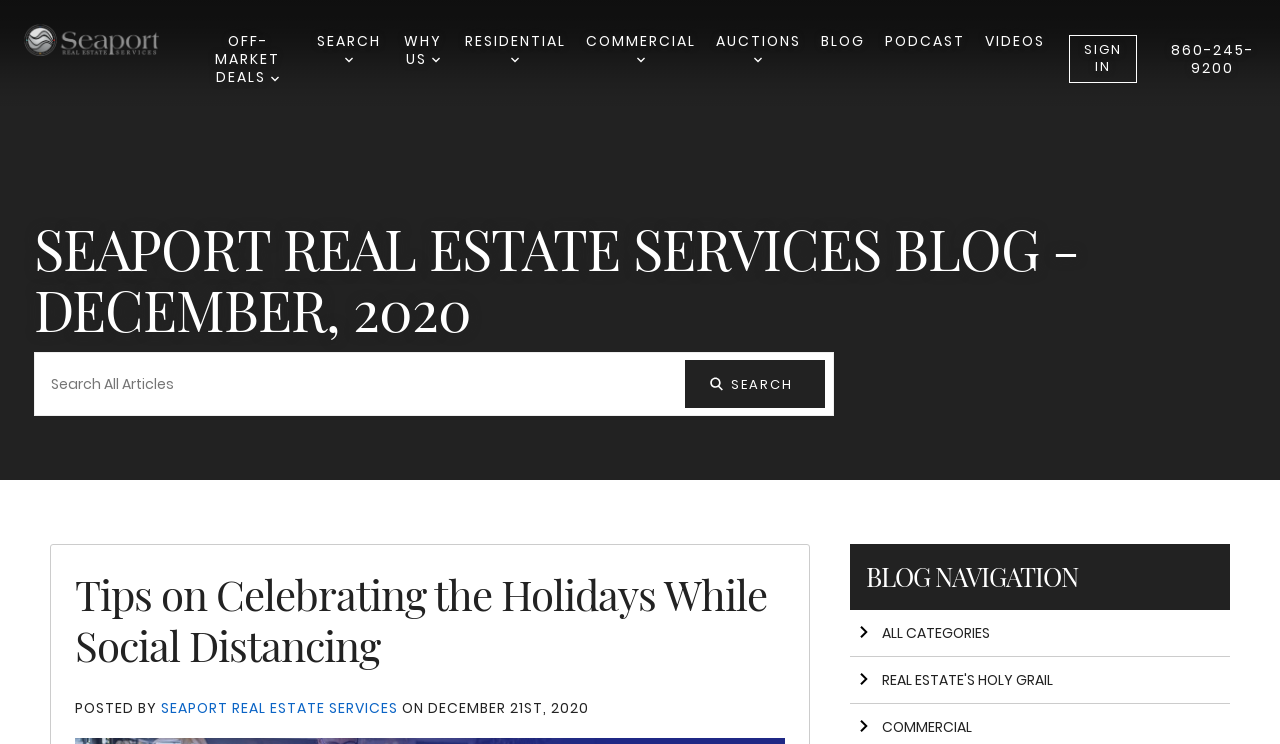Provide a comprehensive description of the webpage.

The webpage is a blog archive for December 2020, focused on real estate services. At the top left, there is a logo of Seaport Real Estate Services, accompanied by a link to the homepage. To the right of the logo, there are five buttons with dropdown arrows, labeled "OFF-MARKET DEALS", "SEARCH", "WHY US", "RESIDENTIAL", and "COMMERCIAL", followed by an "AUCTIONS" button. These buttons are aligned horizontally and take up a significant portion of the top section of the page.

Below the buttons, there are three links: "BLOG", "PODCAST", and "VIDEOS", followed by a "SIGN IN" link and a phone number "860-245-9200". The main heading "SEAPORT REAL ESTATE SERVICES BLOG - DECEMBER, 2020" is centered on the page.

A search bar is located below the heading, with a "Search All Articles" textbox and a "Search" button accompanied by a search icon. The search bar is positioned near the top center of the page.

The main content of the page is a blog post titled "Tips on Celebrating the Holidays While Social Distancing". The post has a heading, followed by a link to the post, and then a section with the author's name "SEAPORT REAL ESTATE SERVICES" and the date "DECEMBER 21ST, 2020".

Below the blog post, there is a "BLOG NAVIGATION" section with two links: "ALL CATEGORIES" and "REAL ESTATE'S HOLY GRAIL", each accompanied by an arrow right icon.